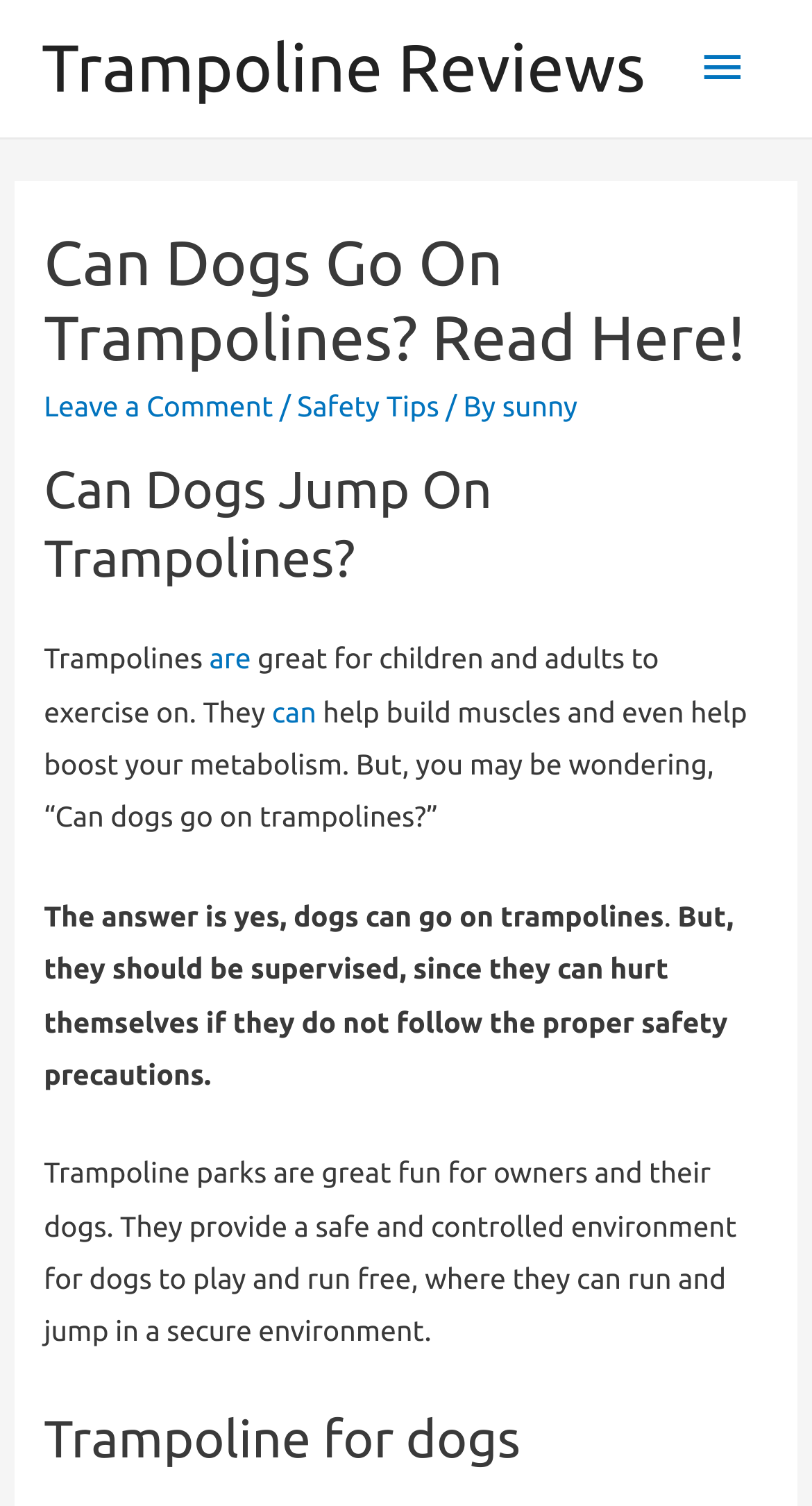Locate the UI element described by sunny and provide its bounding box coordinates. Use the format (top-left x, top-left y, bottom-right x, bottom-right y) with all values as floating point numbers between 0 and 1.

[0.619, 0.258, 0.711, 0.28]